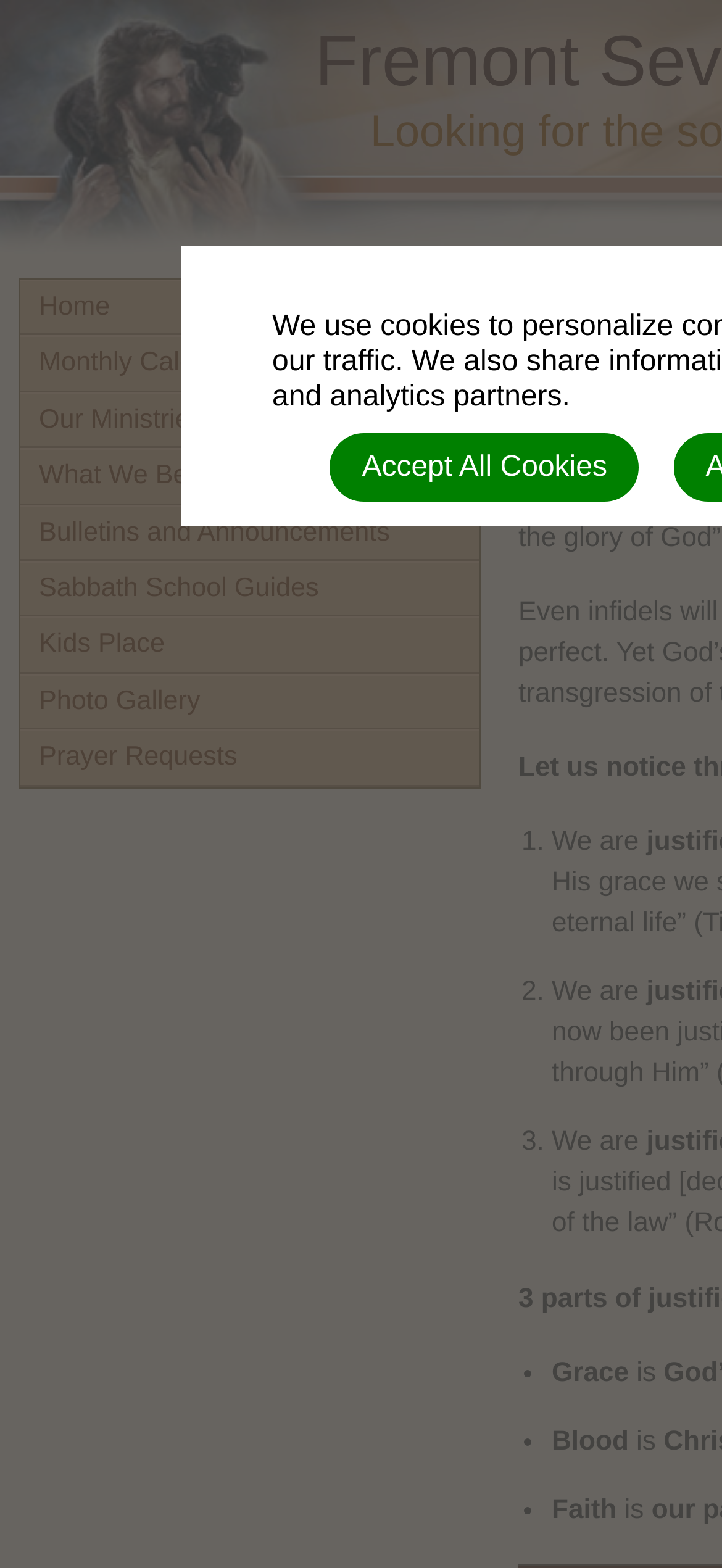Determine the bounding box coordinates of the clickable element necessary to fulfill the instruction: "go to home page". Provide the coordinates as four float numbers within the 0 to 1 range, i.e., [left, top, right, bottom].

[0.028, 0.178, 0.664, 0.214]